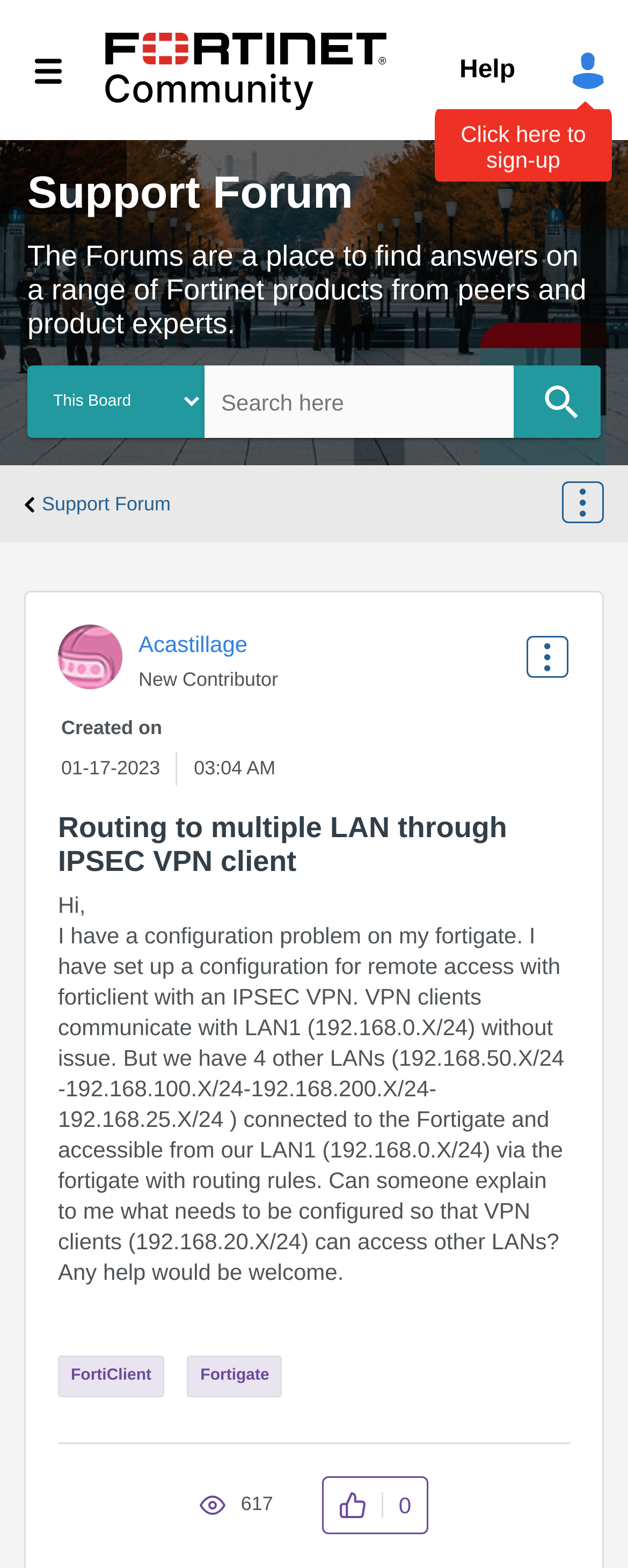How many kudos has this post received?
Please analyze the image and answer the question with as much detail as possible.

I found the answer by looking at the text '617' below the post, which indicates the number of kudos the post has received.